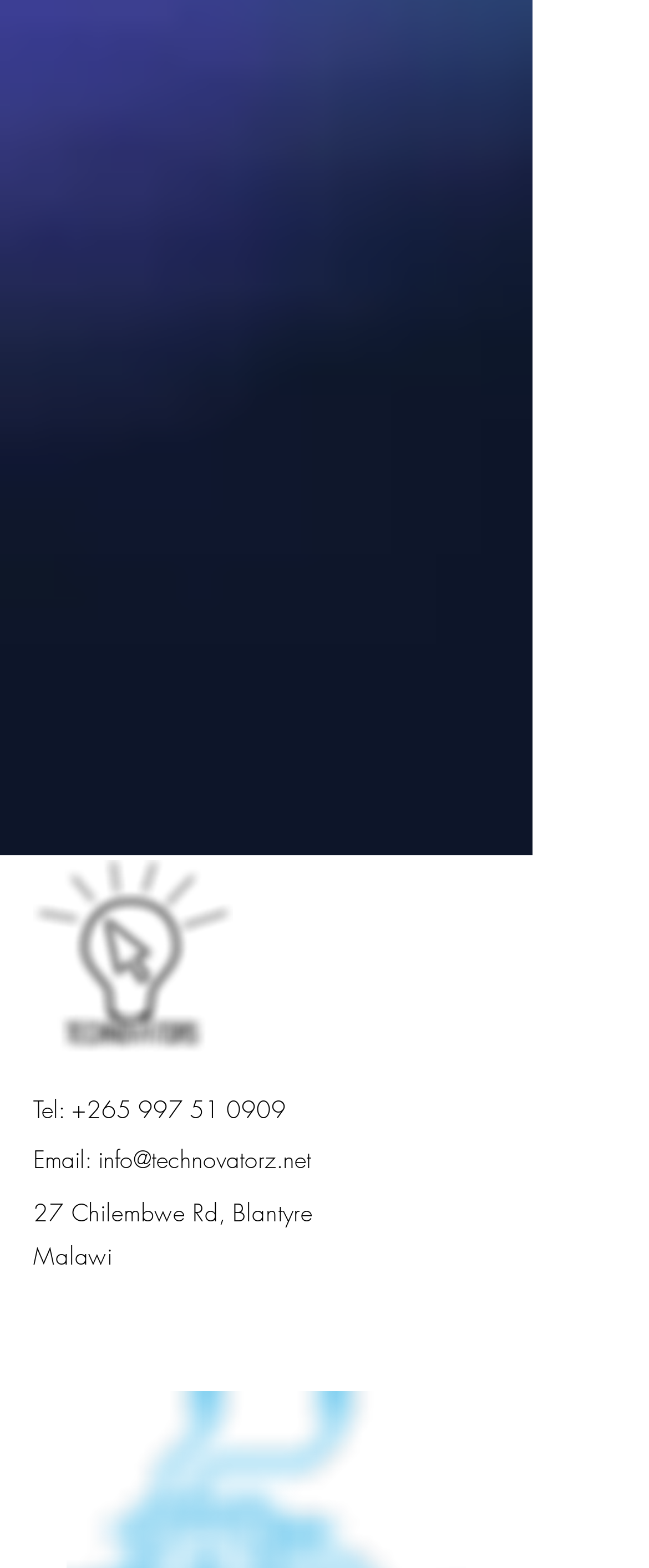Pinpoint the bounding box coordinates of the element you need to click to execute the following instruction: "Visit Facebook page". The bounding box should be represented by four float numbers between 0 and 1, in the format [left, top, right, bottom].

[0.038, 0.839, 0.105, 0.867]